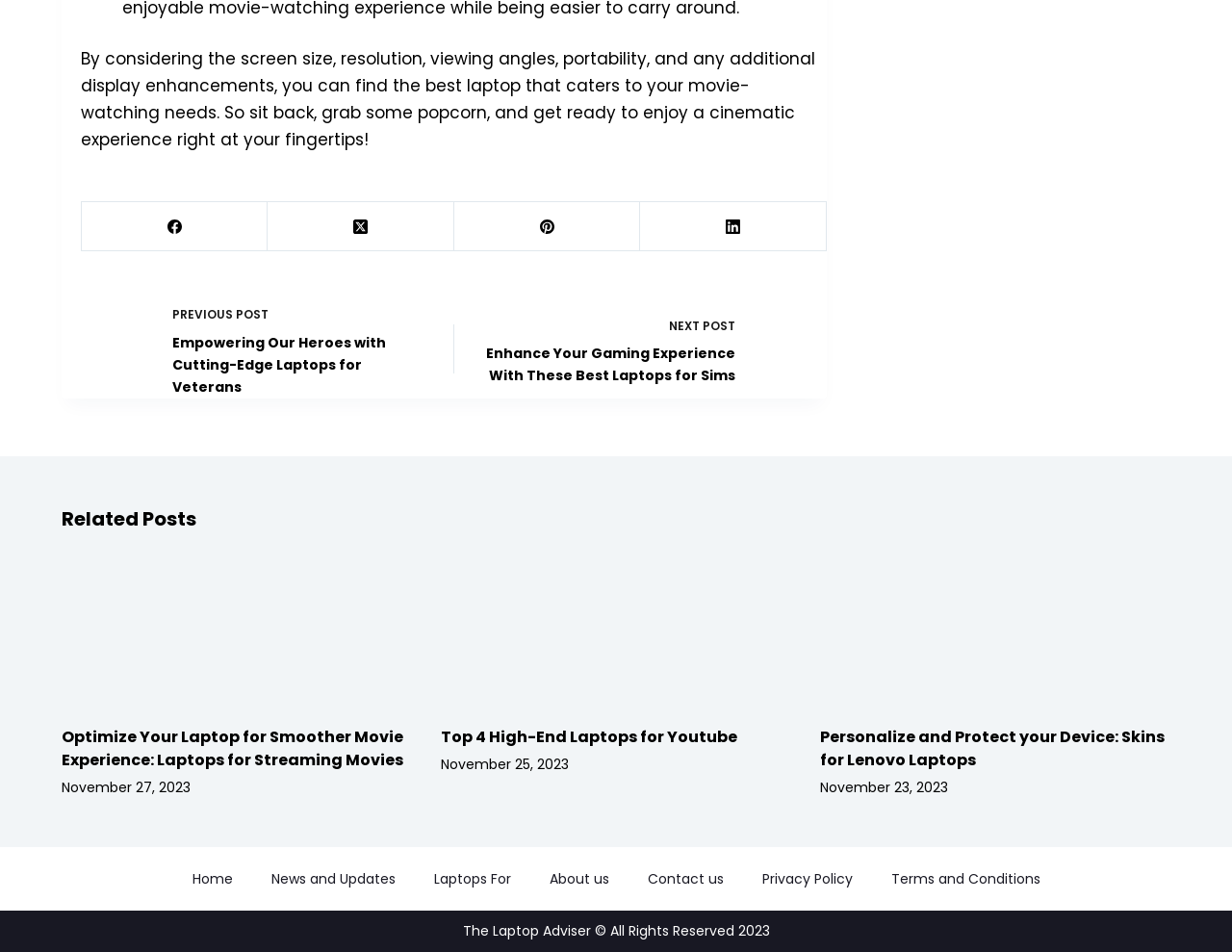Locate the bounding box coordinates of the clickable region necessary to complete the following instruction: "Read previous post about Empowering Our Heroes with Cutting-Edge Laptops for Veterans". Provide the coordinates in the format of four float numbers between 0 and 1, i.e., [left, top, right, bottom].

[0.066, 0.315, 0.344, 0.418]